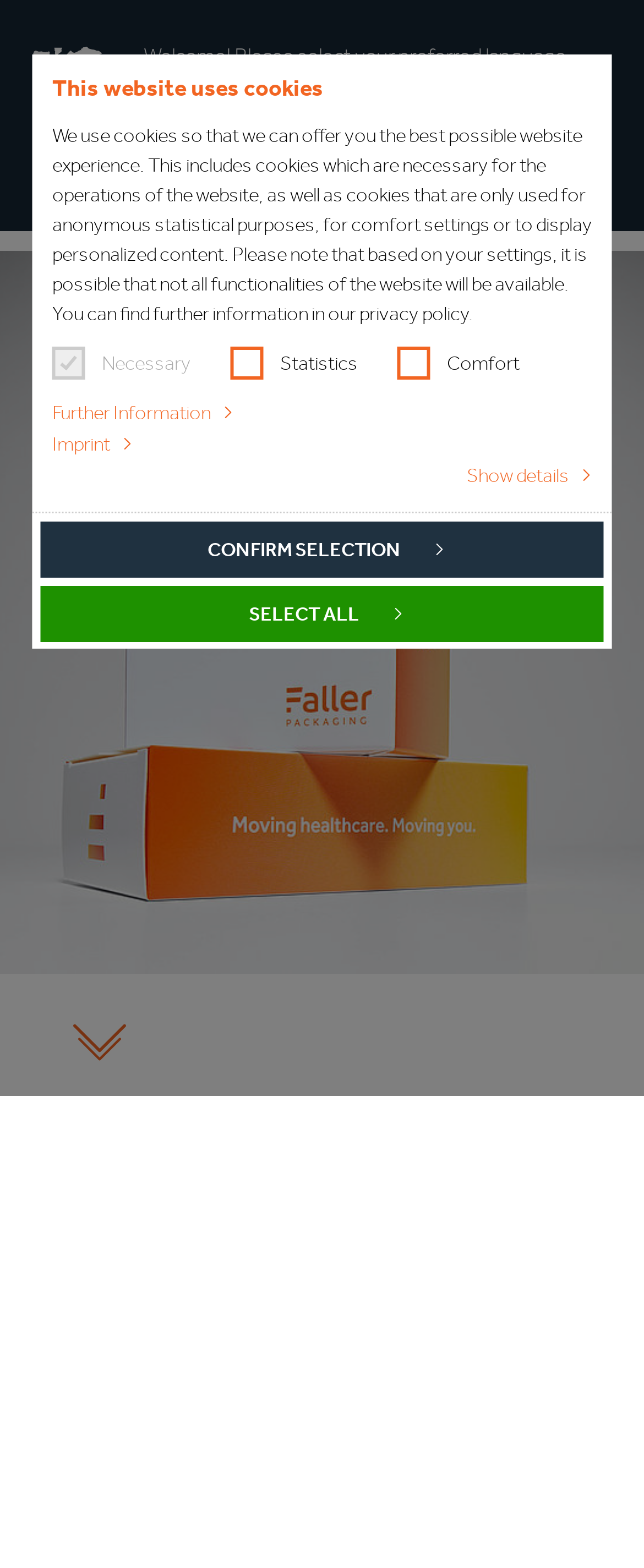What is the main focus of the website's packaging solutions?
Answer the question with detailed information derived from the image.

The webpage's main heading is 'Folding cartons', and the content appears to be focused on providing packaging solutions specifically for folding cartons. This suggests that folding cartons are the main focus of the website's packaging solutions.